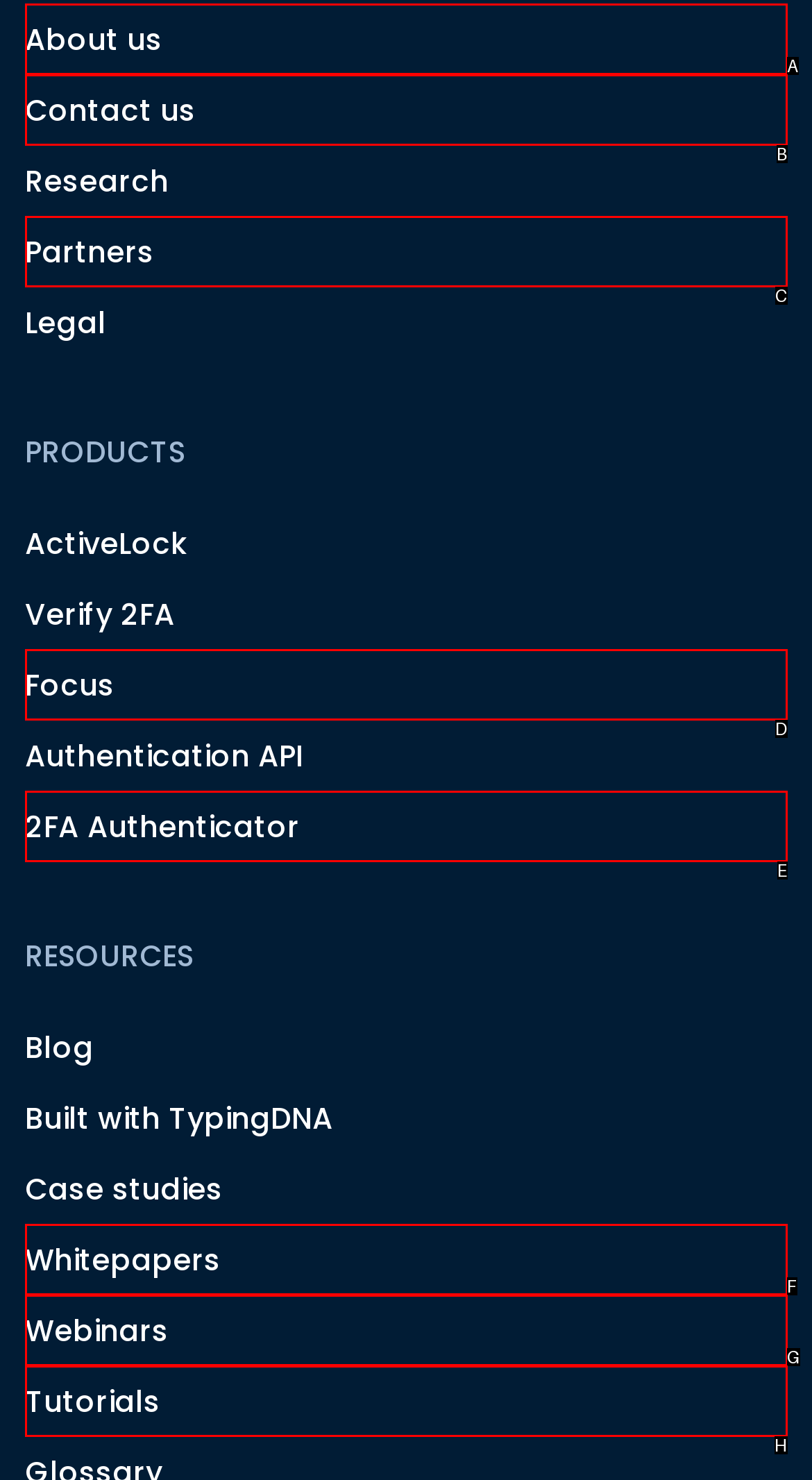Which lettered UI element aligns with this description: 2FA Authenticator
Provide your answer using the letter from the available choices.

E